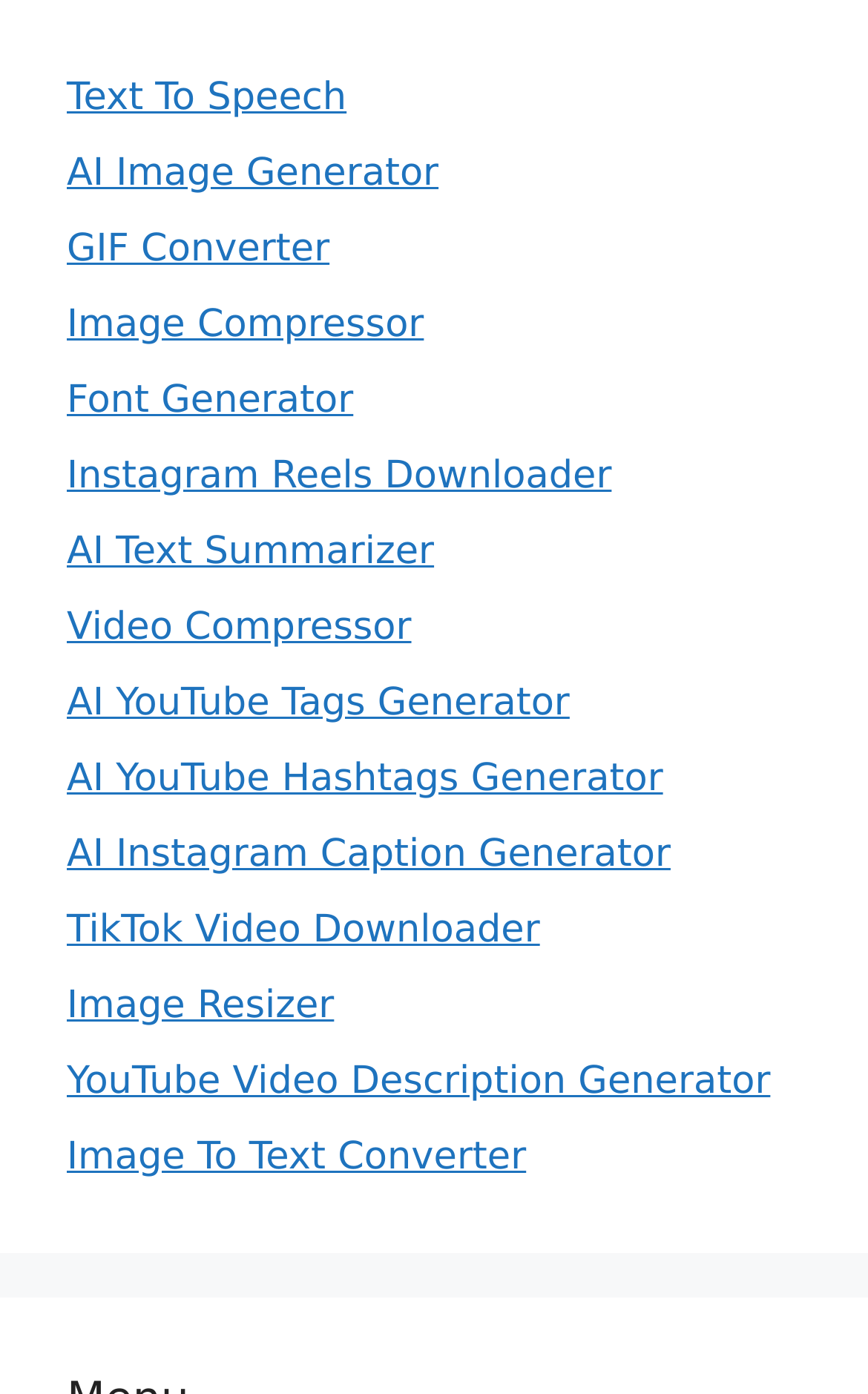How many links are related to Instagram on this webpage?
Please give a detailed and thorough answer to the question, covering all relevant points.

I counted the links that contain the word 'Instagram' in their text, which are 'Instagram Reels Downloader' and 'AI Instagram Caption Generator'. Therefore, there are two links related to Instagram on this webpage.